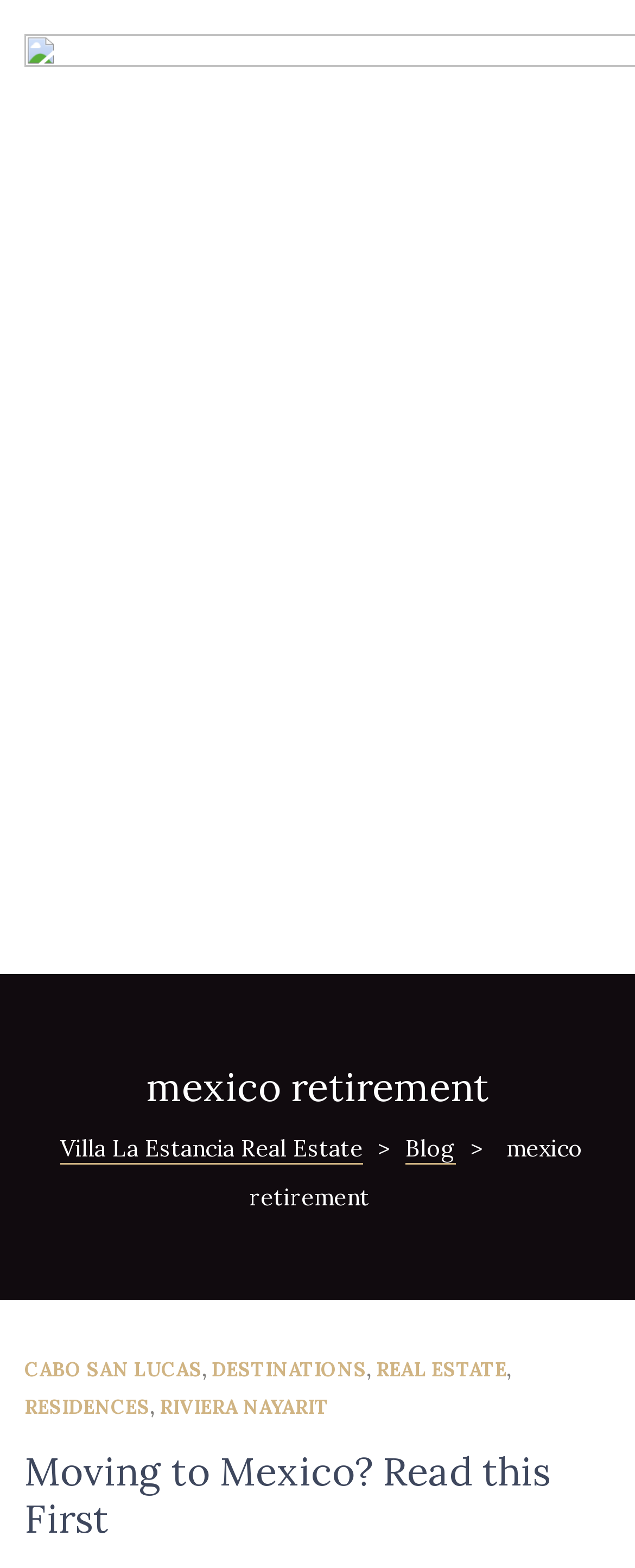Describe all visible elements and their arrangement on the webpage.

The webpage is about Mexico retirement and Villa La Estancia Real Estate. At the top, there is a heading that reads "mexico retirement" and a link to "Villa La Estancia Real Estate" positioned to its right. Below these elements, there is a static text ">" and a link to "Blog" on the right side.

Further down, there is a static text "mexico retirement" that spans across the page. Below this text, there is a header section that contains several links to different destinations, including "CABO SAN LUCAS", "DESTINATIONS", "REAL ESTATE", "RESIDENCES", and "RIVIERA NAYARIT". These links are arranged horizontally, with commas separating them.

At the bottom of the page, there is a heading that reads "Moving to Mexico? Read this First", which is also a link. This heading is positioned at the bottom left of the page, spanning across the width of the page.